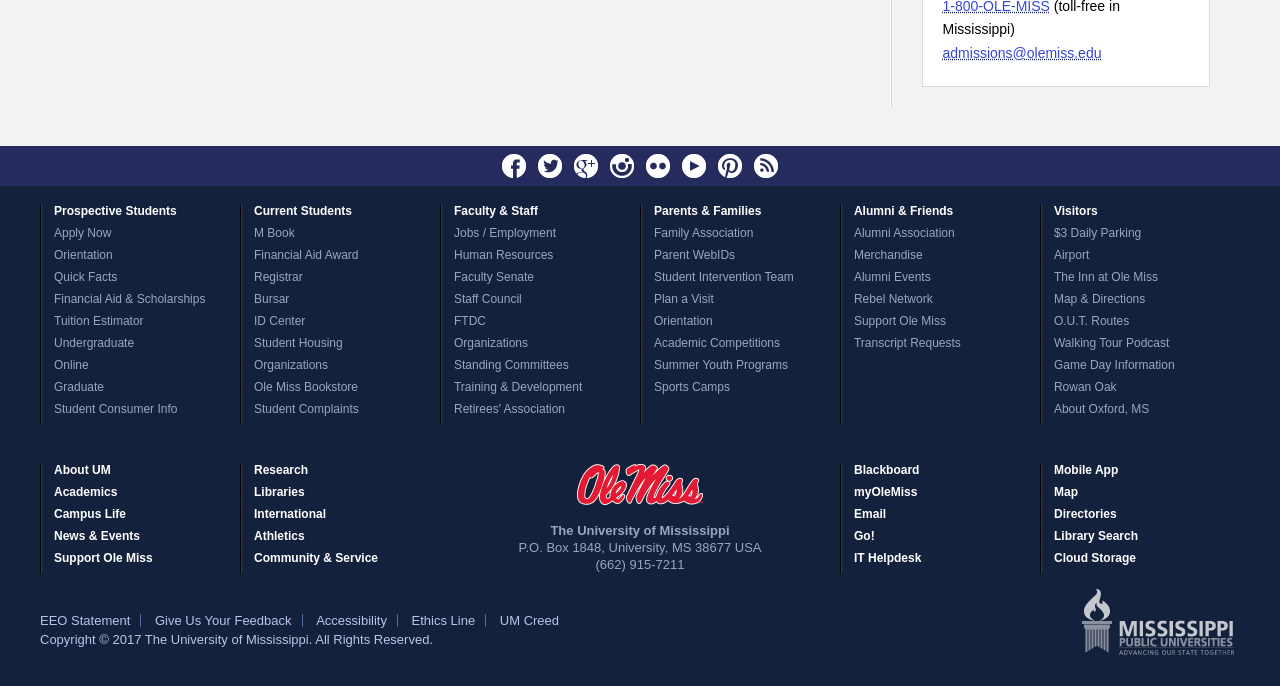Could you locate the bounding box coordinates for the section that should be clicked to accomplish this task: "Learn about Alumni Association".

[0.658, 0.331, 0.812, 0.363]